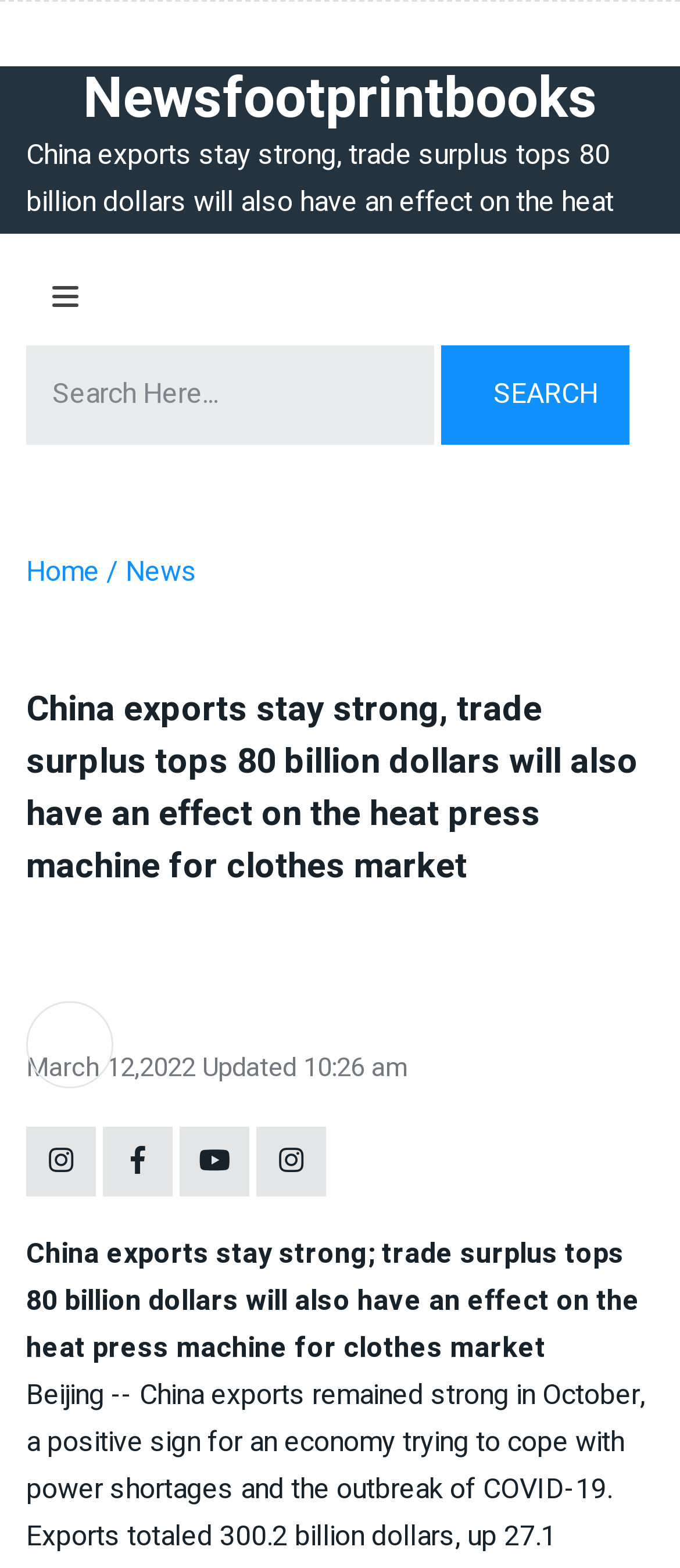Given the element description: "Home", predict the bounding box coordinates of the UI element it refers to, using four float numbers between 0 and 1, i.e., [left, top, right, bottom].

[0.038, 0.35, 0.146, 0.38]